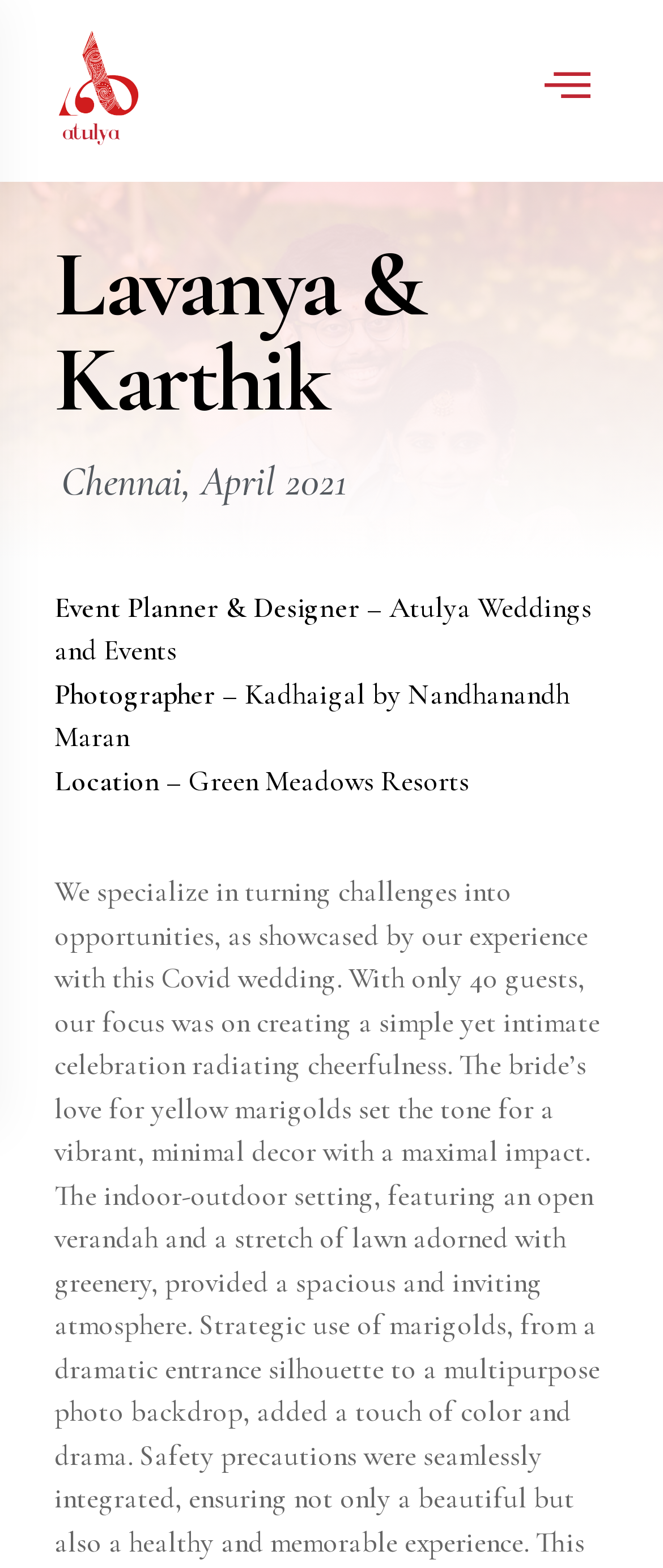Identify and provide the title of the webpage.

atulya
weddings & events